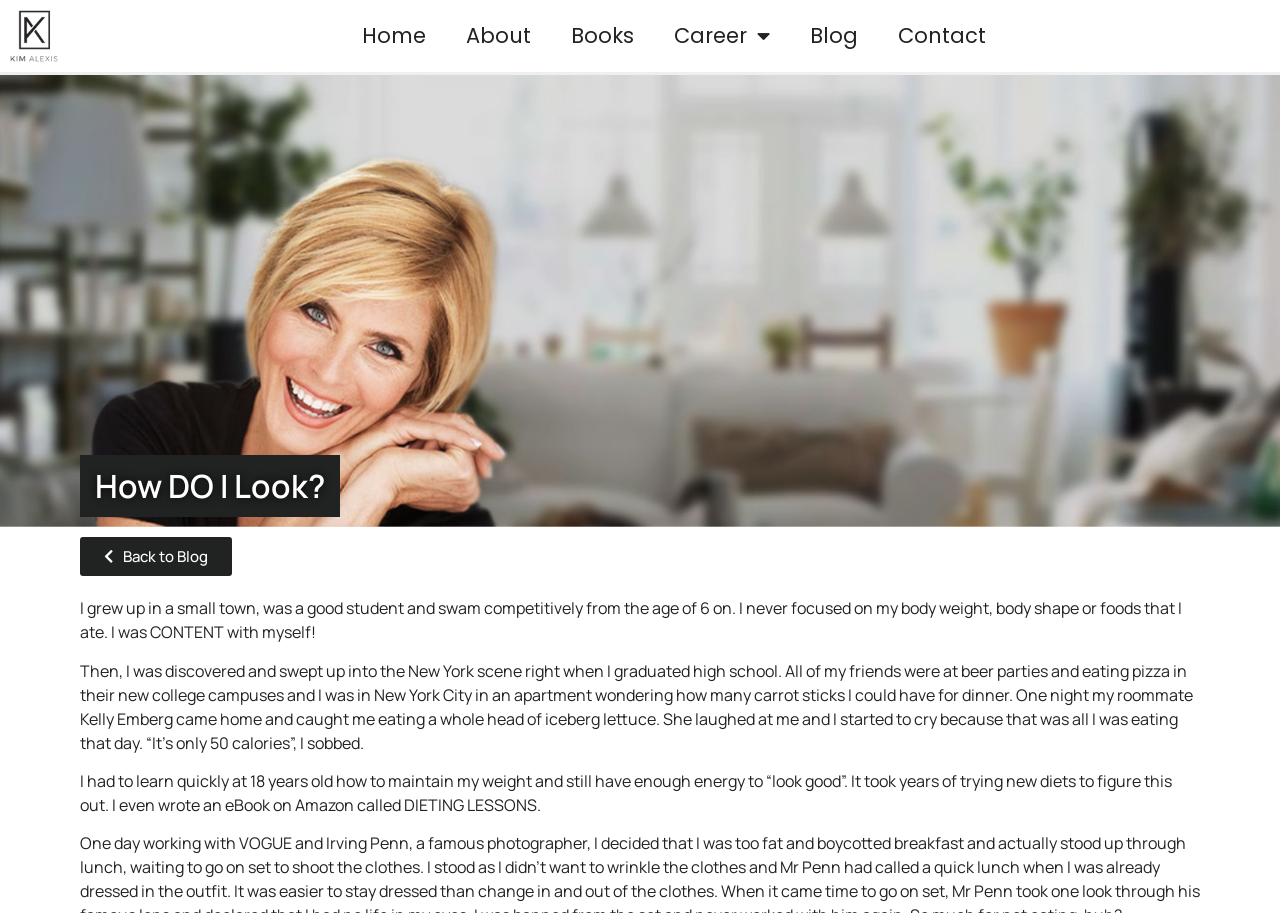What is the topic of the author's eBook?
Please use the image to deliver a detailed and complete answer.

The author mentions that they wrote an eBook on Amazon called 'DIETING LESSONS'. This suggests that the topic of the eBook is dieting.